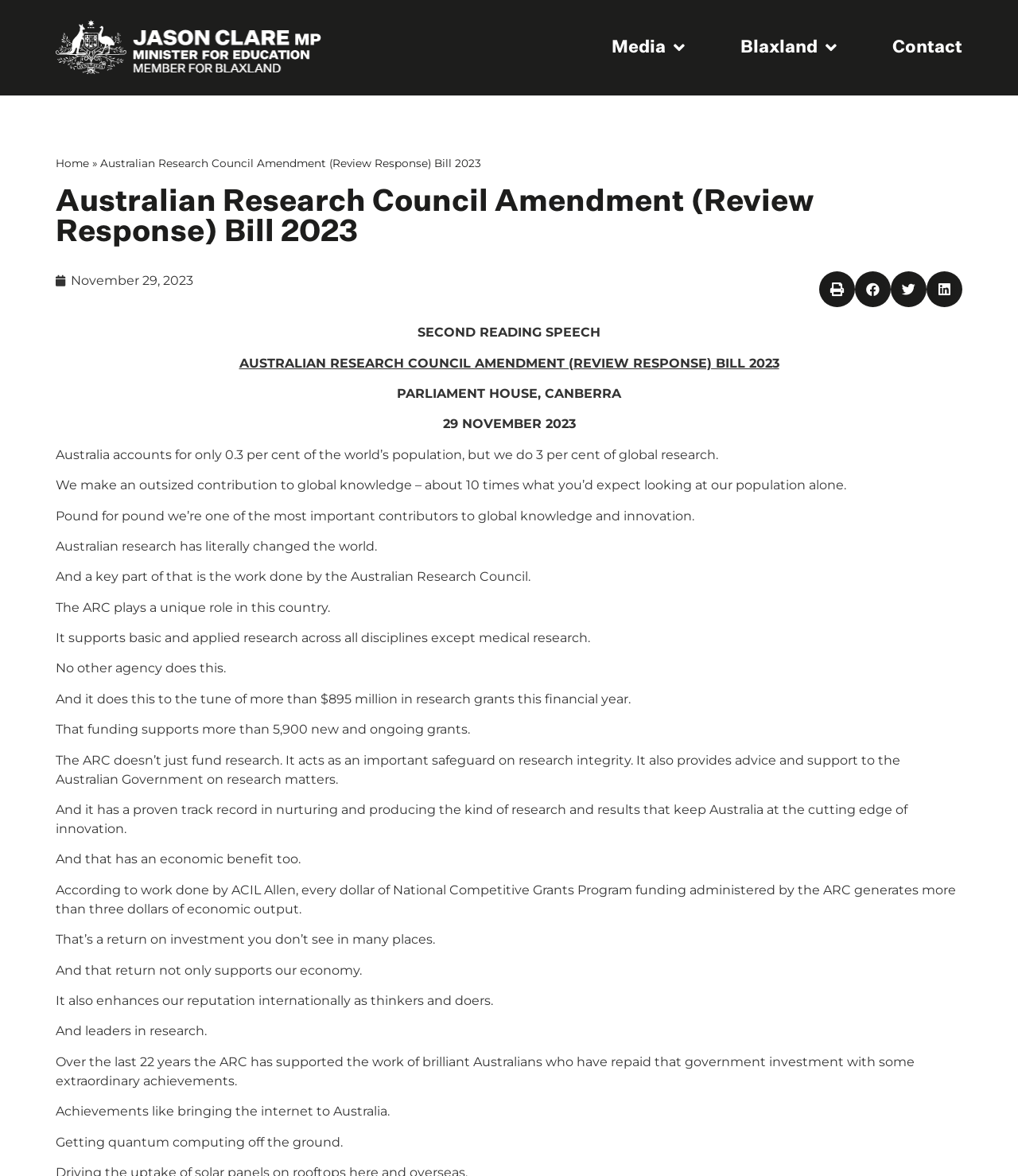What is the return on investment for every dollar of National Competitive Grants Program funding?
Using the visual information from the image, give a one-word or short-phrase answer.

More than three dollars